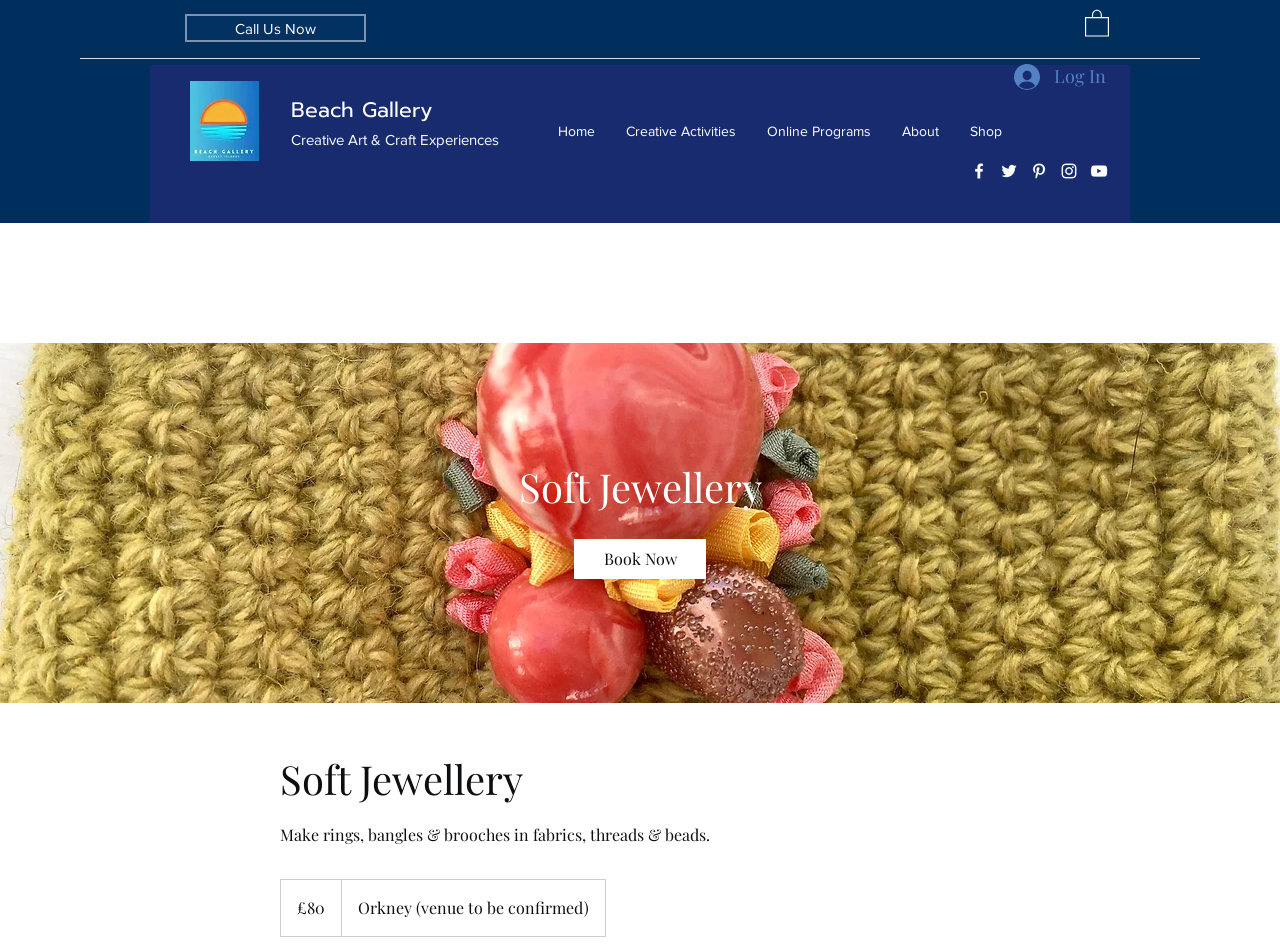Answer the question below in one word or phrase:
What is the name of the logo?

Beach Gallery Logo